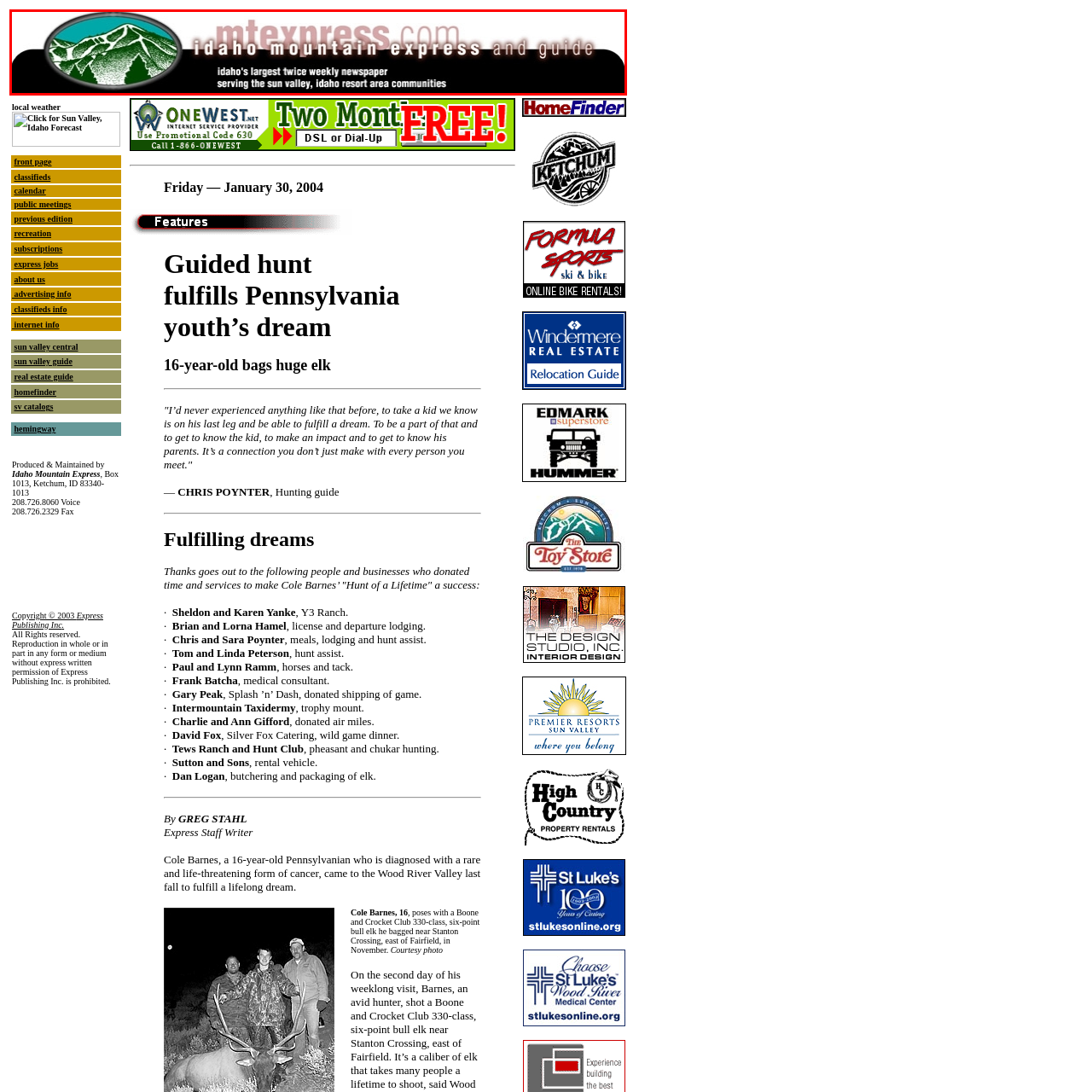Provide a comprehensive description of the image located within the red boundary.

The image is a monochromatic header for the Idaho Mountain Express, featuring a stylized representation of mountains and trees against a vibrant blue sky. It prominently displays the newspaper's name, "mtexpress.com," along with the words "idaho mountain express and guide." Below, there's a tagline stating, "Idaho's largest twice weekly newspaper serving the Sun Valley, Idaho resort area communities," highlighting its role as a key resource for local news and community information. The design merges natural elements with a modern aesthetic, reinforcing the newspaper's connection to the scenic Idaho landscape it serves.